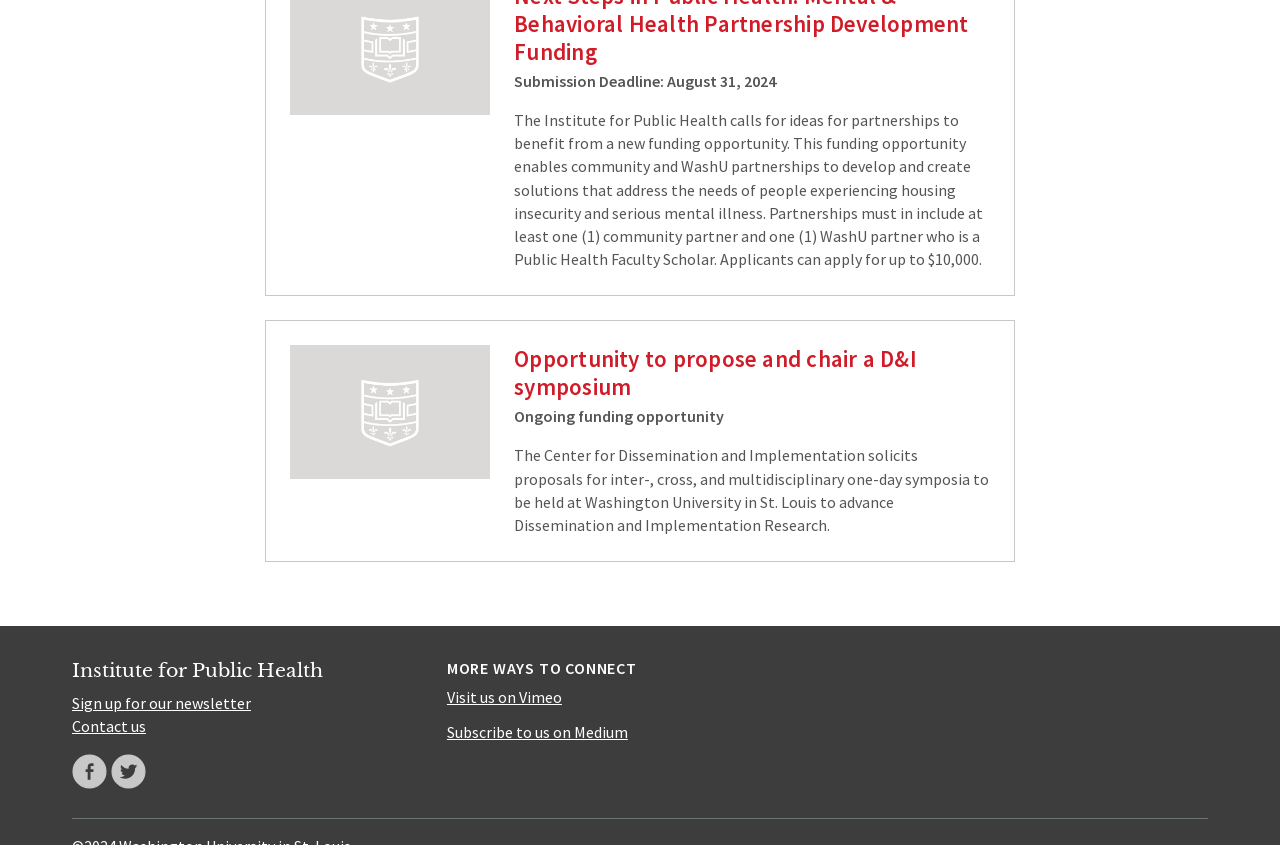Provide a one-word or one-phrase answer to the question:
How much funding can applicants apply for?

$10,000